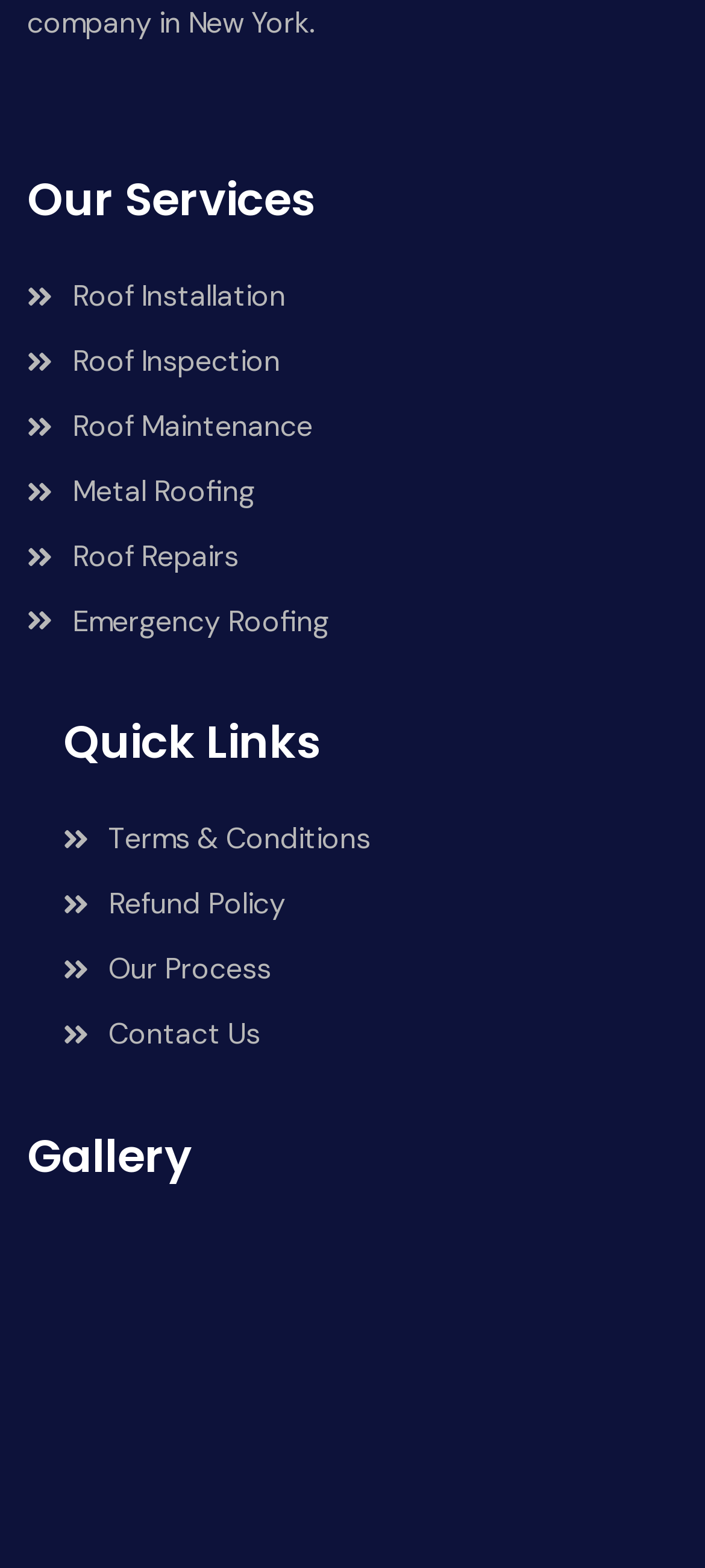Determine the bounding box coordinates of the clickable region to follow the instruction: "View Gallery".

[0.038, 0.721, 0.962, 0.756]